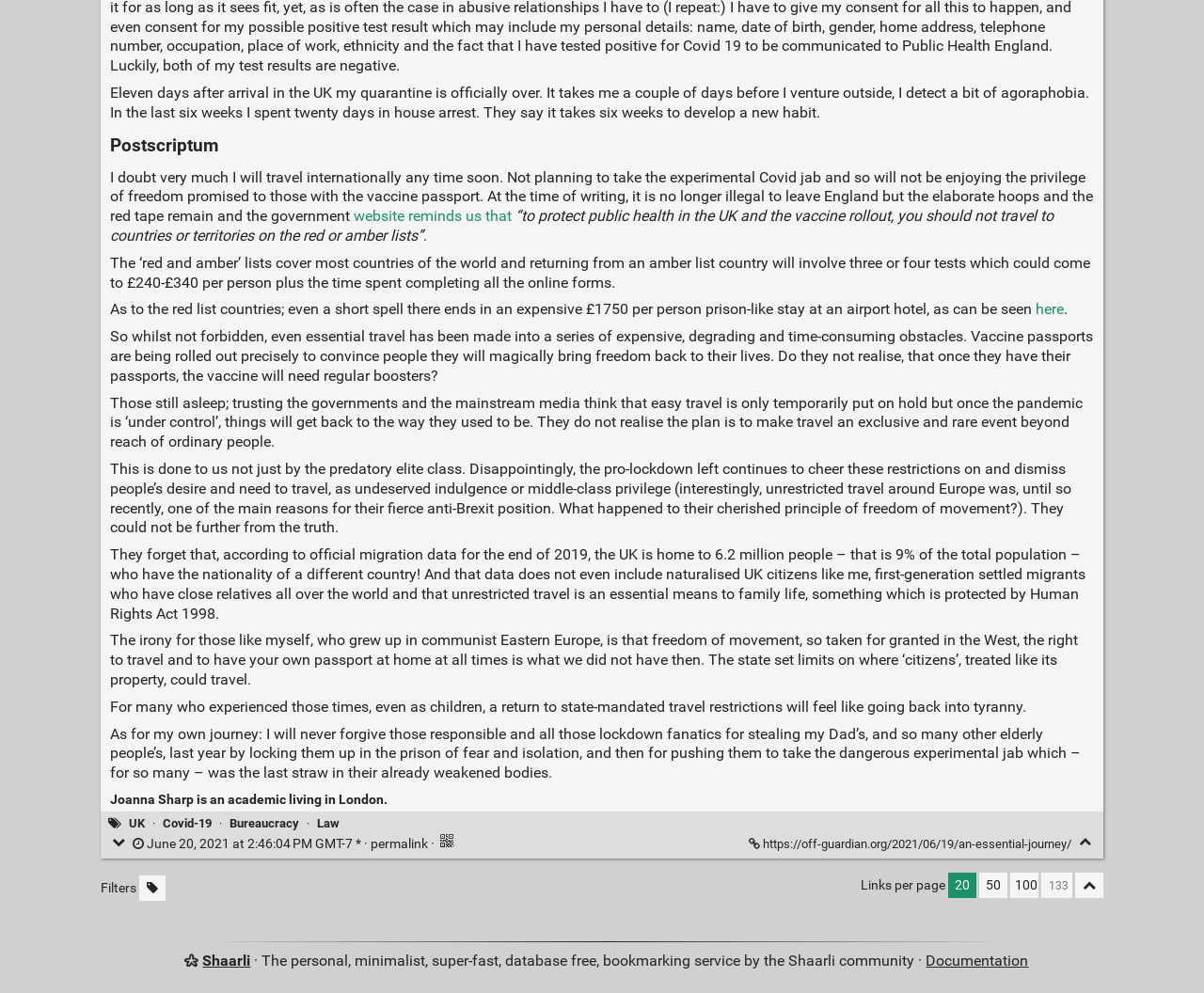How many links are there in the article?
Look at the image and answer the question using a single word or phrase.

More than 10